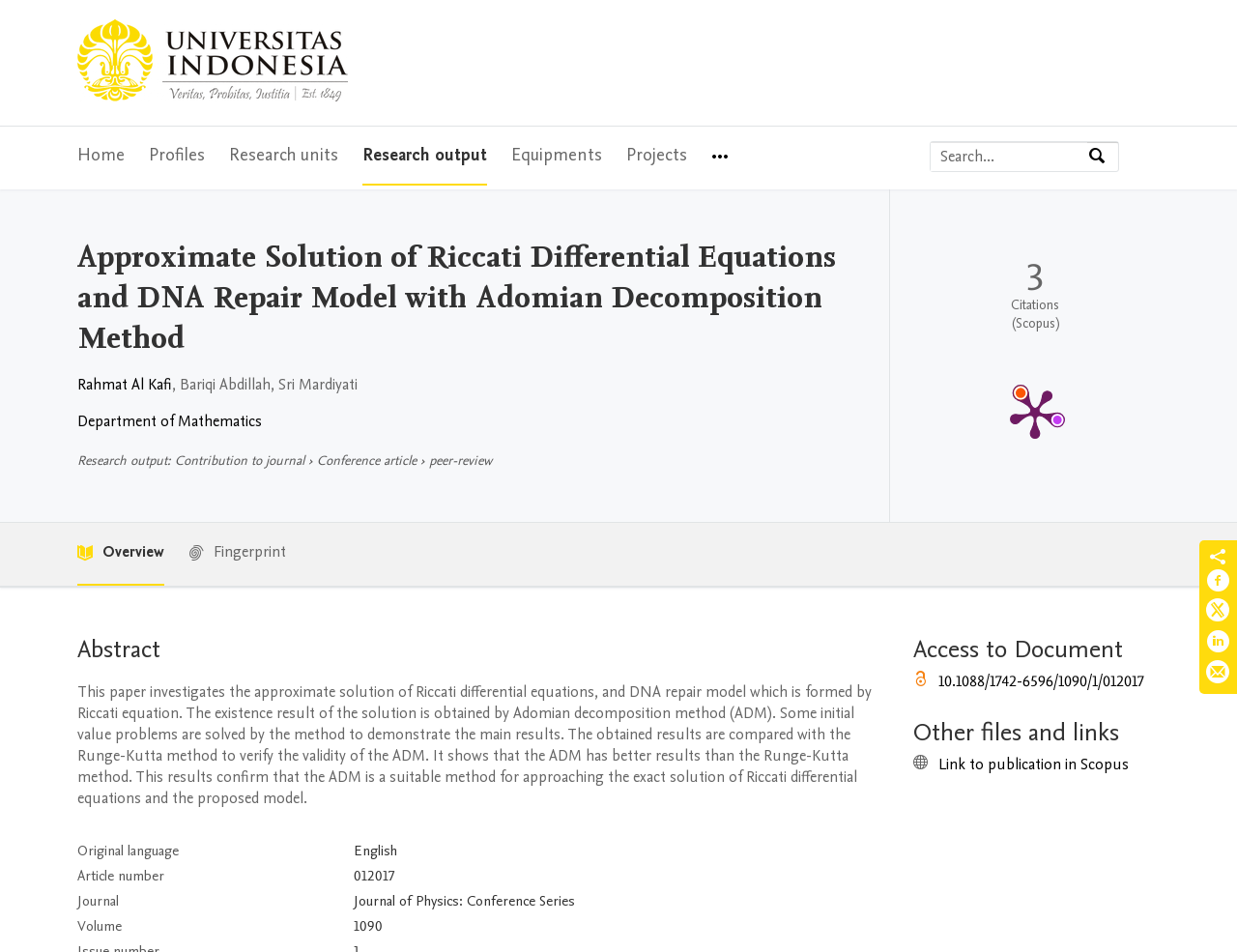Can you pinpoint the bounding box coordinates for the clickable element required for this instruction: "Search by expertise, name or affiliation"? The coordinates should be four float numbers between 0 and 1, i.e., [left, top, right, bottom].

[0.752, 0.149, 0.879, 0.18]